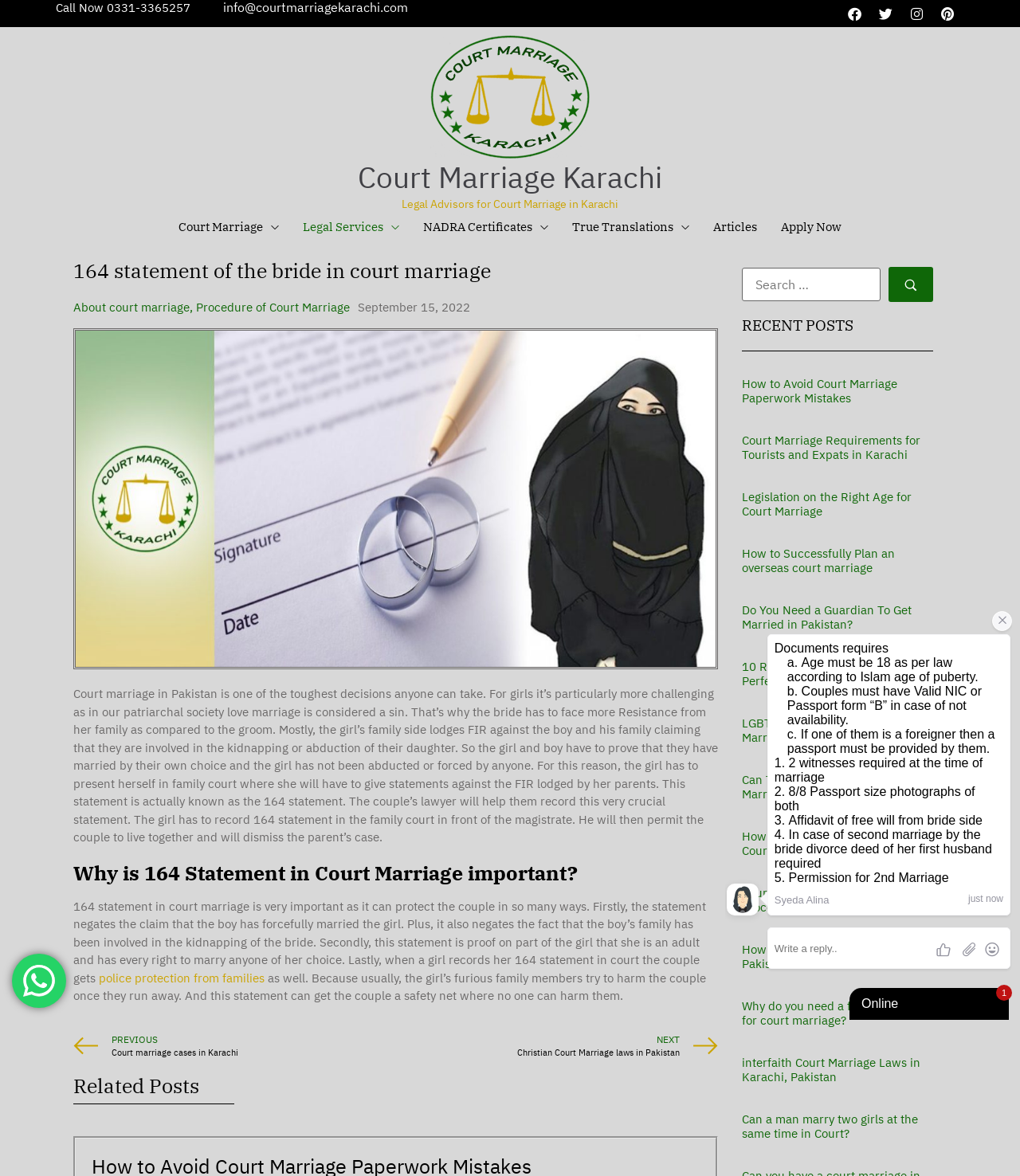From the element description: "police protection from families", extract the bounding box coordinates of the UI element. The coordinates should be expressed as four float numbers between 0 and 1, in the order [left, top, right, bottom].

[0.096, 0.825, 0.259, 0.838]